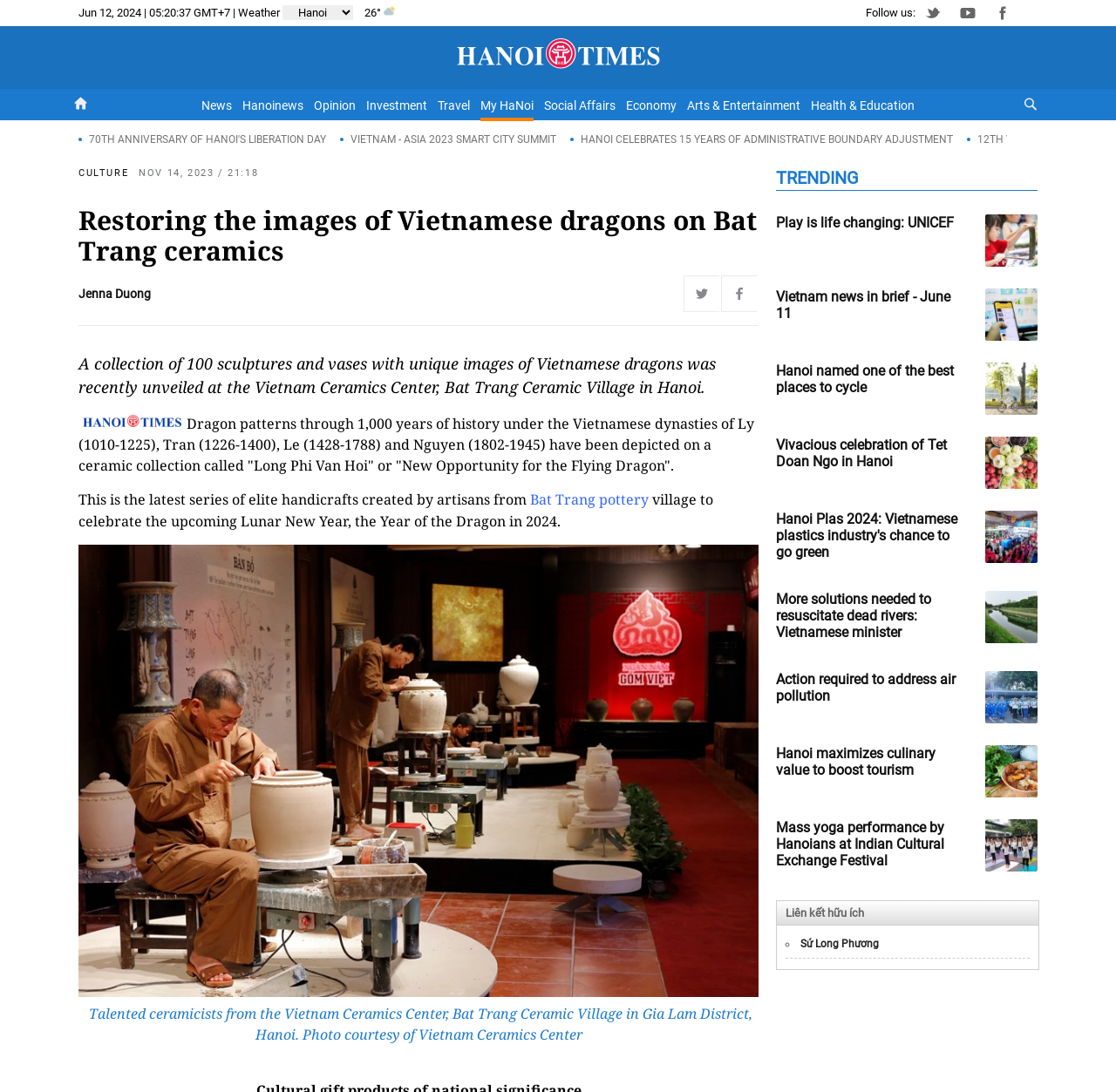Locate the bounding box coordinates of the UI element described by: "title="Hanoi Times"". Provide the coordinates as four float numbers between 0 and 1, formatted as [left, top, right, bottom].

[0.408, 0.032, 0.592, 0.068]